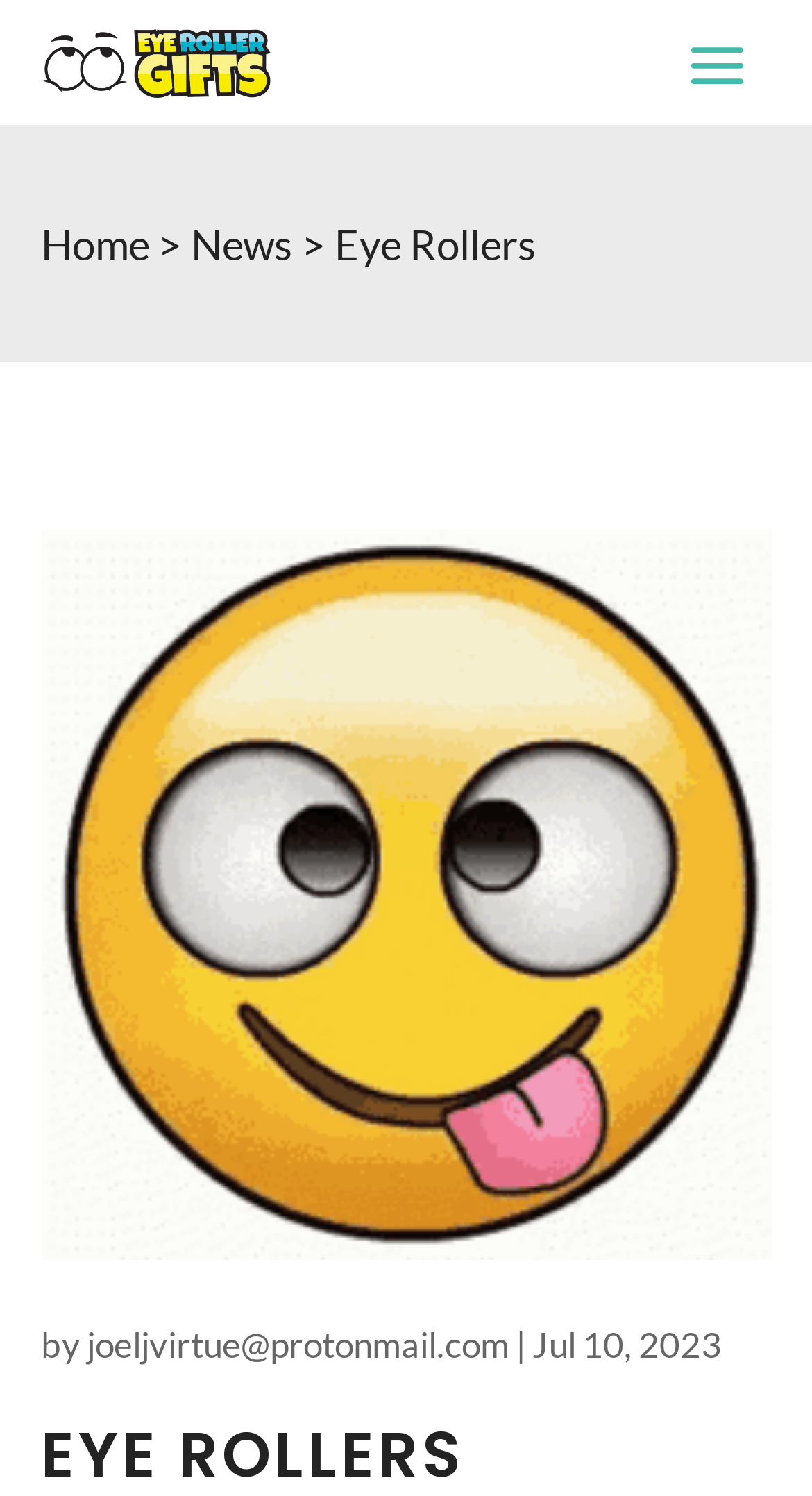What is the name of the website?
By examining the image, provide a one-word or phrase answer.

Eye Rollers